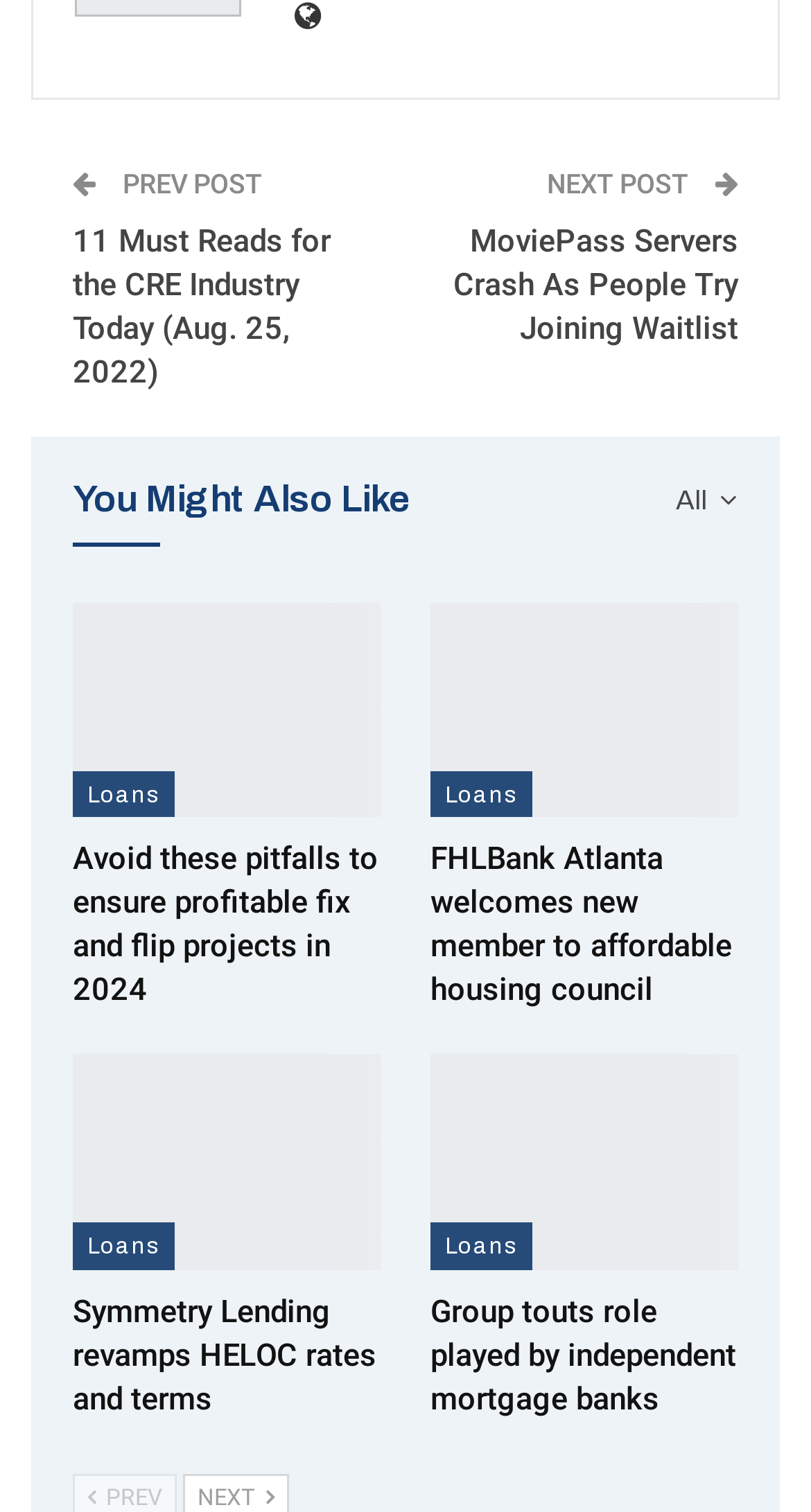Find the bounding box of the UI element described as follows: "You might also like".

[0.09, 0.317, 0.508, 0.343]